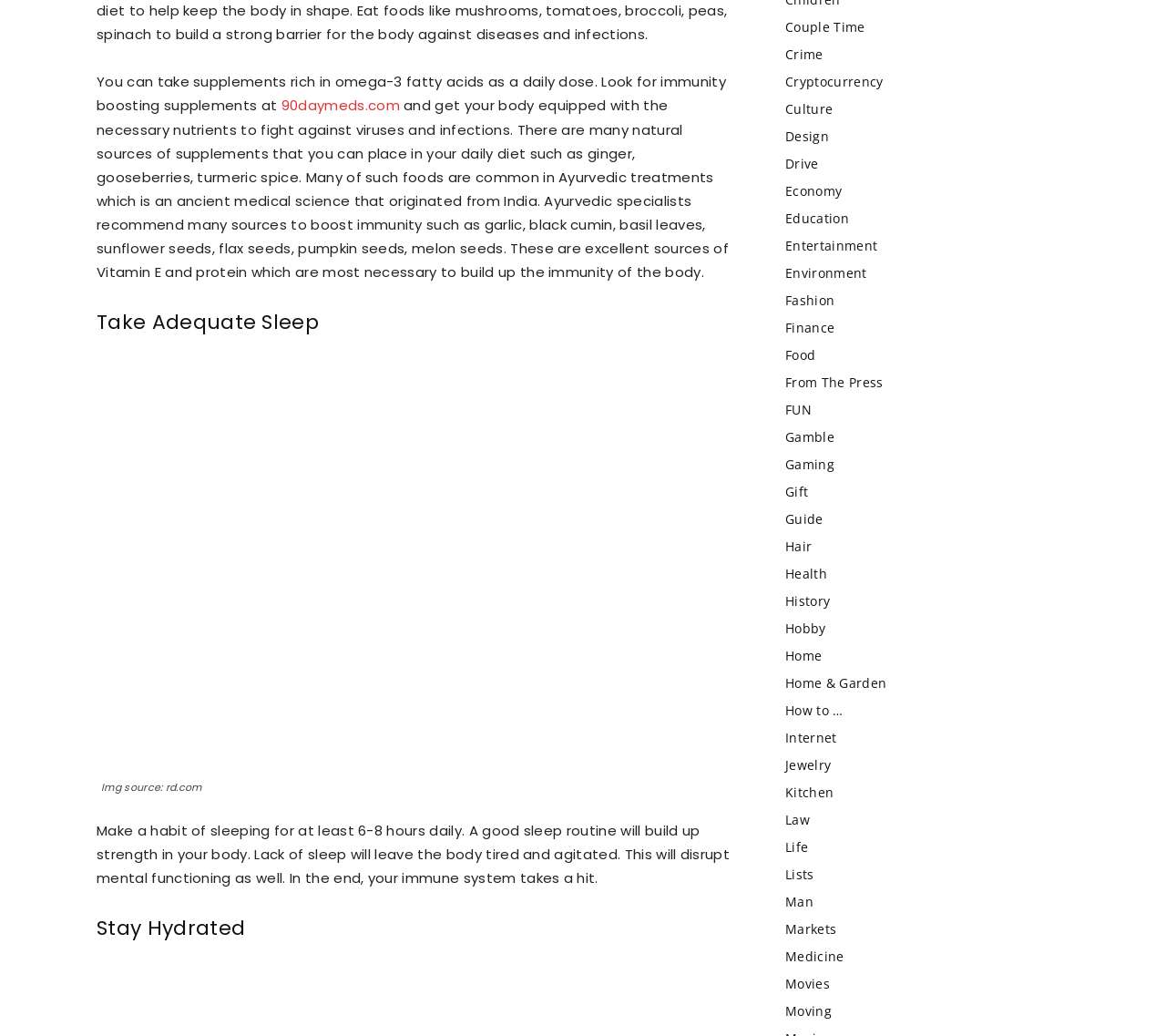Calculate the bounding box coordinates for the UI element based on the following description: "How to …". Ensure the coordinates are four float numbers between 0 and 1, i.e., [left, top, right, bottom].

[0.673, 0.677, 0.723, 0.694]